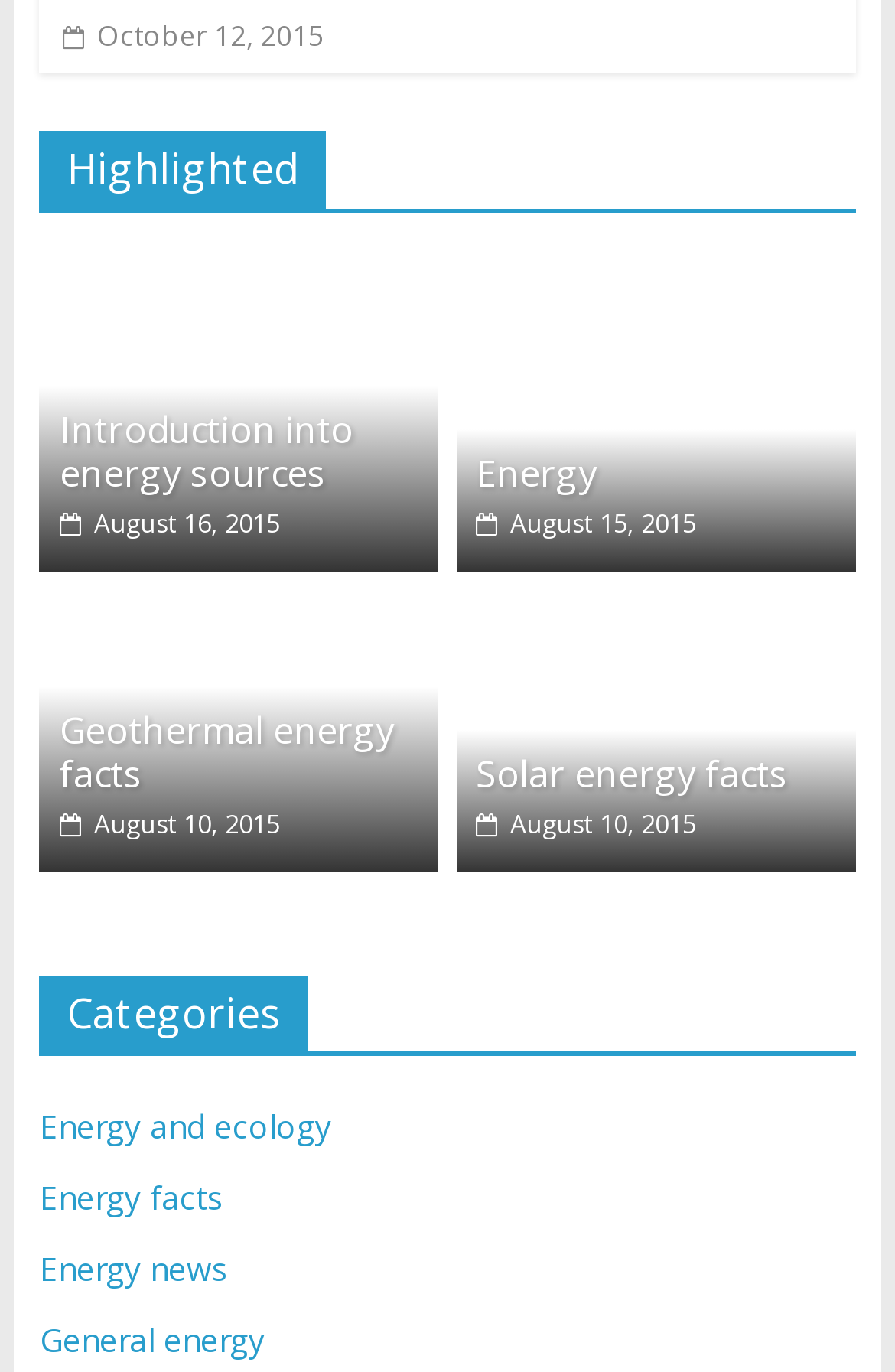Give a concise answer using only one word or phrase for this question:
What is the date of the link 'Geothermal energy facts main picture.'?

August 10, 2015